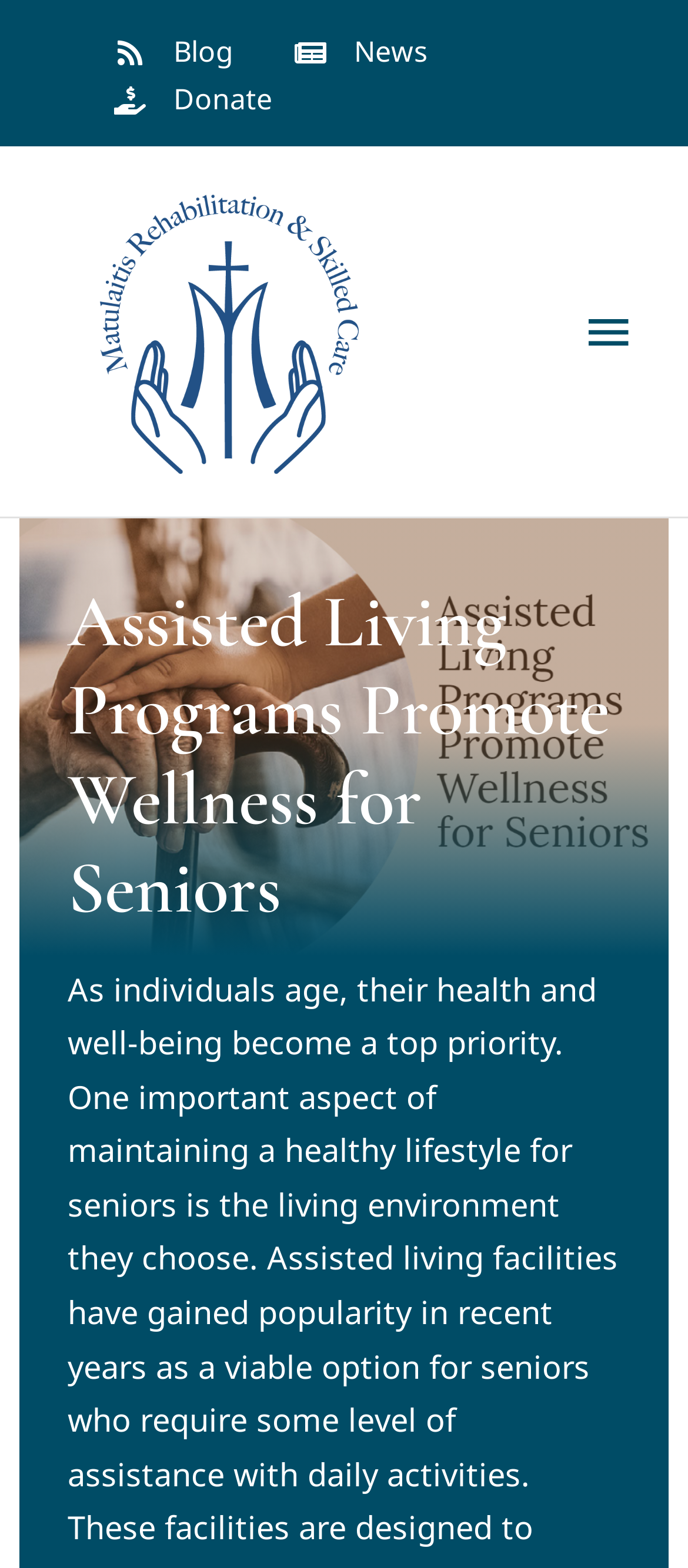Give the bounding box coordinates for this UI element: "Toggle Navigation". The coordinates should be four float numbers between 0 and 1, arranged as [left, top, right, bottom].

[0.846, 0.181, 0.923, 0.242]